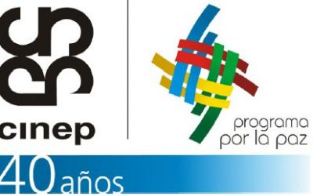Offer a detailed narrative of what is shown in the image.

The image features the logo of CINEP (Centro de Investigación y Educación Popular), celebrating its 40th anniversary. The design prominently includes the organization's name "cinep" in a bold, black font, alongside a colorful emblem representing a woven pattern, symbolizing unity and peace. Below the logo, the phrase "programa por la paz" is elegantly displayed, emphasizing the organization's dedication to peace initiatives. The overall color palette is vibrant, featuring shades of red, yellow, green, and blue that highlight the message of hope and community engagement. This visual encapsulates CINEP's commitment to social justice and human rights work over the past four decades.